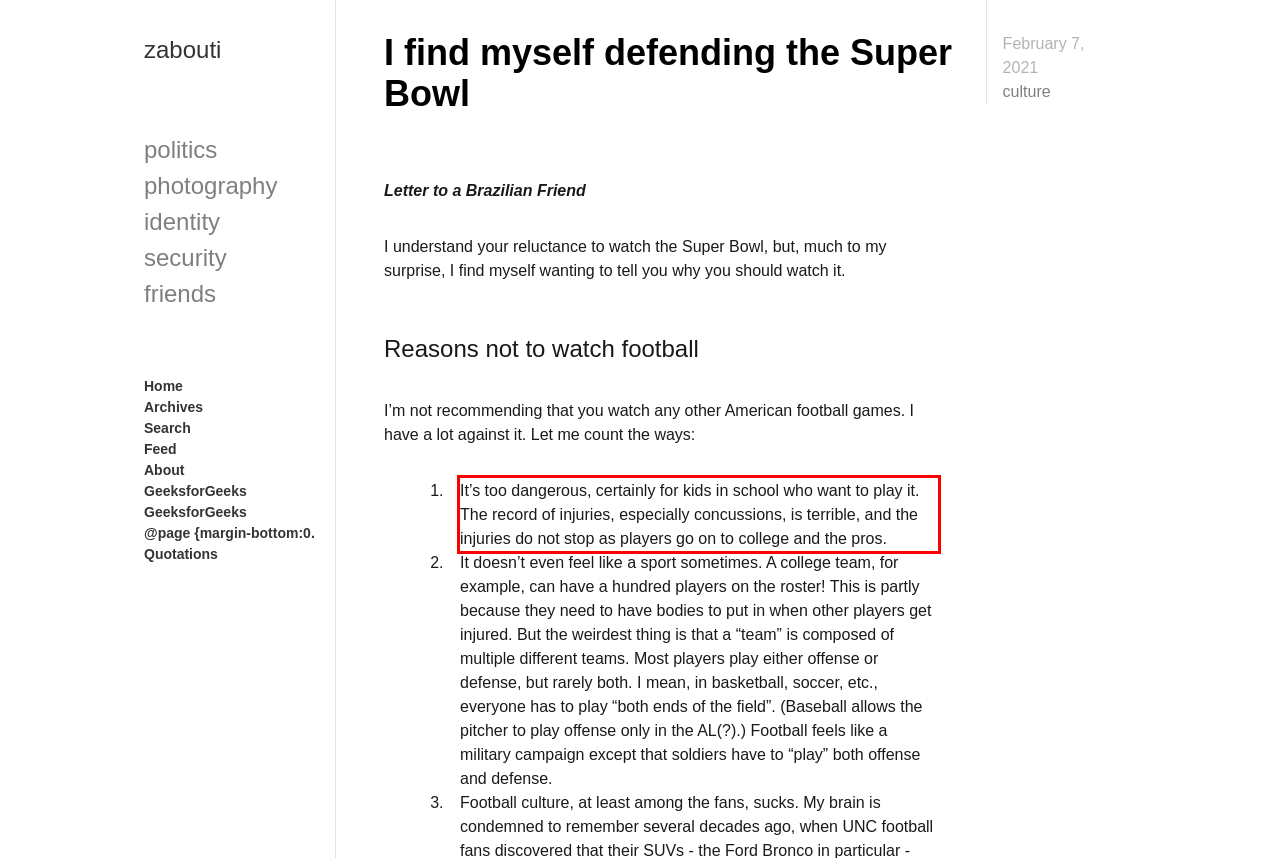Perform OCR on the text inside the red-bordered box in the provided screenshot and output the content.

It’s too dangerous, certainly for kids in school who want to play it. The record of injuries, especially concussions, is terrible, and the injuries do not stop as players go on to college and the pros.